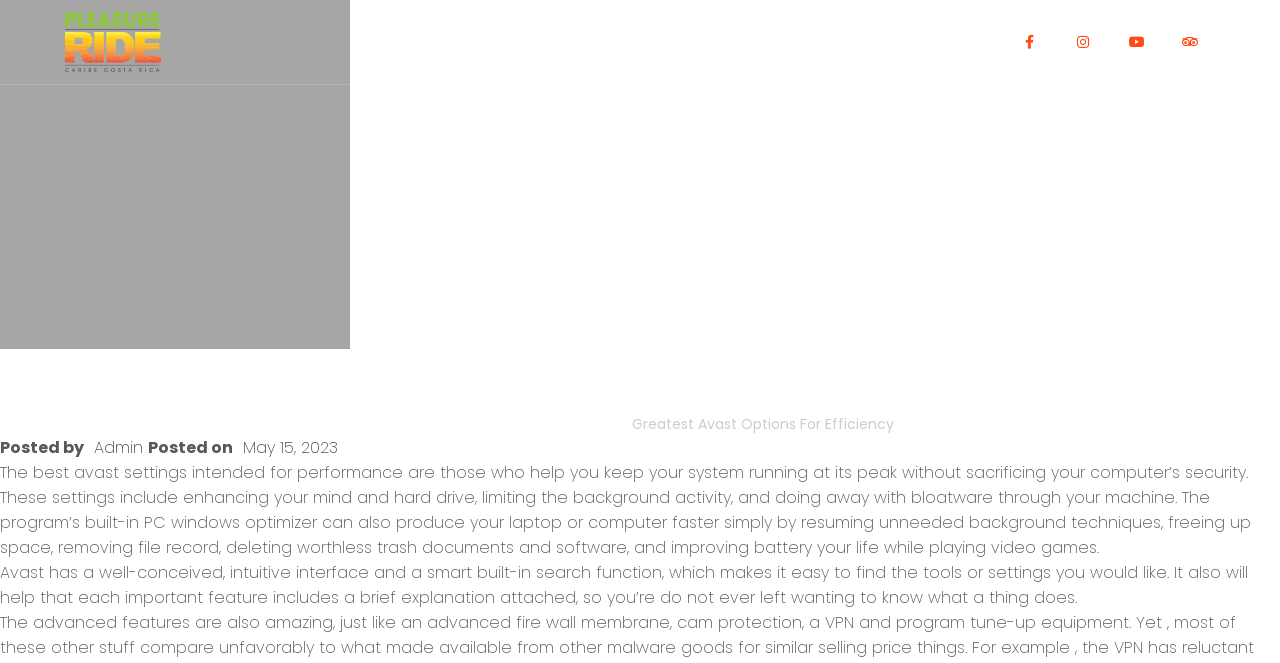Provide your answer in a single word or phrase: 
Who posted the article?

Admin